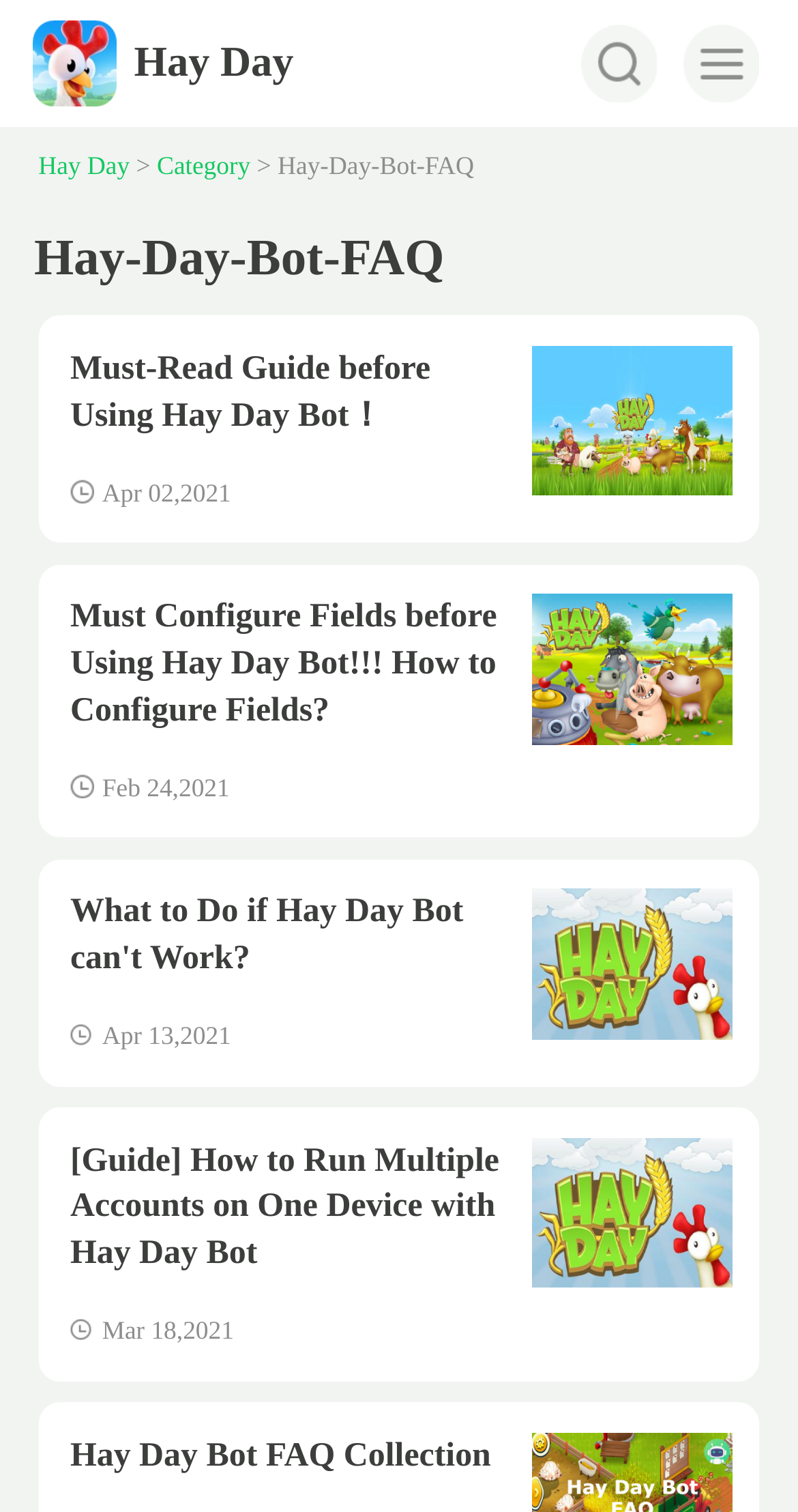Write a detailed summary of the webpage.

The webpage appears to be a blog or article listing page, with a focus on Hay Day Bot. At the top, there is a small image, followed by the title "Hay Day" in bold font. To the right of the title, there is a category section with a ">" symbol, indicating a dropdown or submenu. The category title is "Hay-Day-Bot-FAQ".

Below the title, there is a prominent header that reads "Must-Read Guide before Using Hay Day Bot！" with a date "Apr 02,2021" next to it. This is likely a featured or highlighted article.

The page then lists several articles or guides, each with a title, date, and an accompanying image to the right. The articles are arranged in a vertical list, with the most recent ones at the top. The titles of the articles include "Must Configure Fields before Using Hay Day Bot!!!", "[Guide] How to Run Multiple Accounts on One Device with Hay Day Bot", and "Hay Day Bot FAQ Collection", among others. Each article has a corresponding date, ranging from February 24, 2021, to April 13, 2021.

The images on the page are likely thumbnails or icons related to the articles, and are positioned to the right of each article title. There are a total of 5 images on the page, each with a similar size and position relative to the article titles.